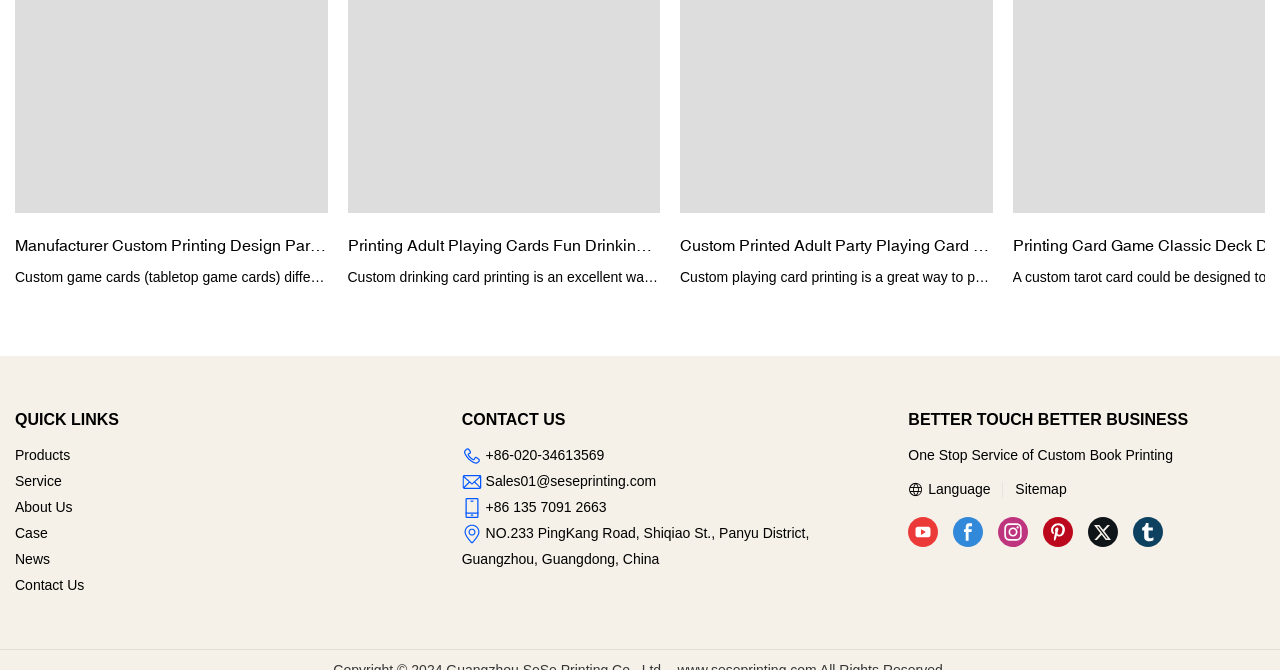Pinpoint the bounding box coordinates of the area that must be clicked to complete this instruction: "Contact Us through 'Sales01@seseprinting.com'".

[0.379, 0.705, 0.513, 0.729]